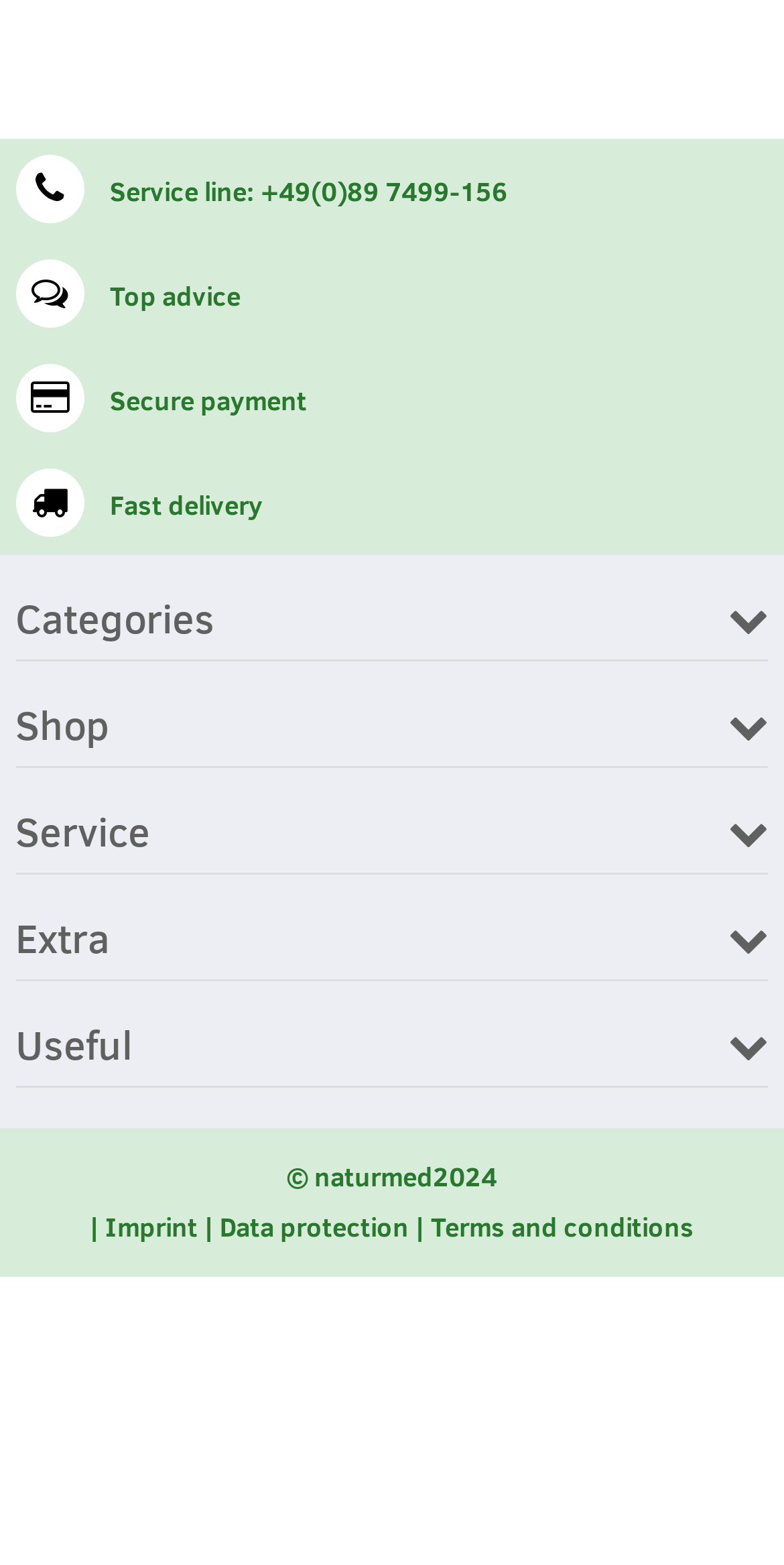From the image, can you give a detailed response to the question below:
What is the top advice?

The top advice is mentioned in the top section of the webpage, where it is written as 'Top advice'.